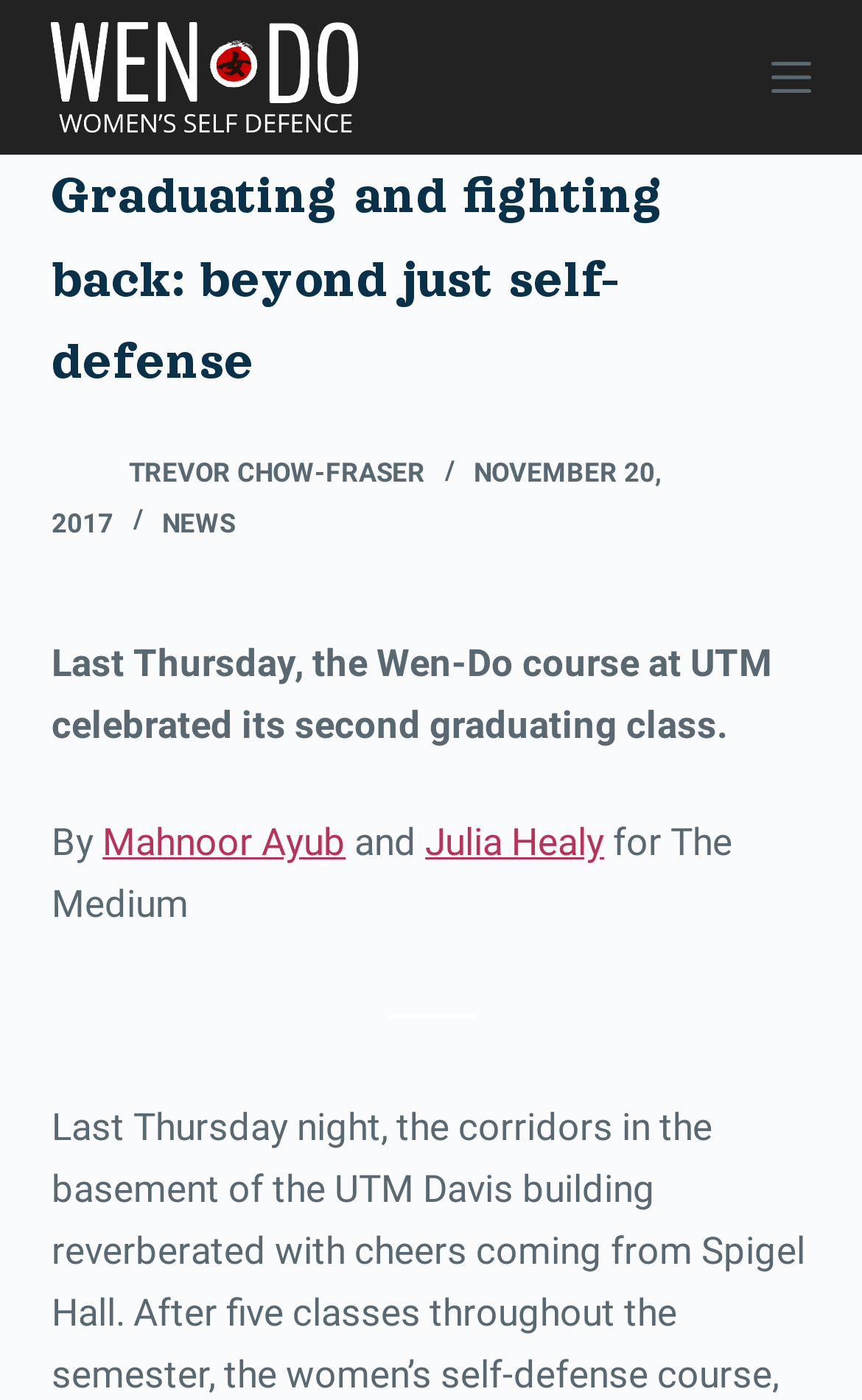Please locate and retrieve the main header text of the webpage.

Graduating and fighting back: beyond just self-defense